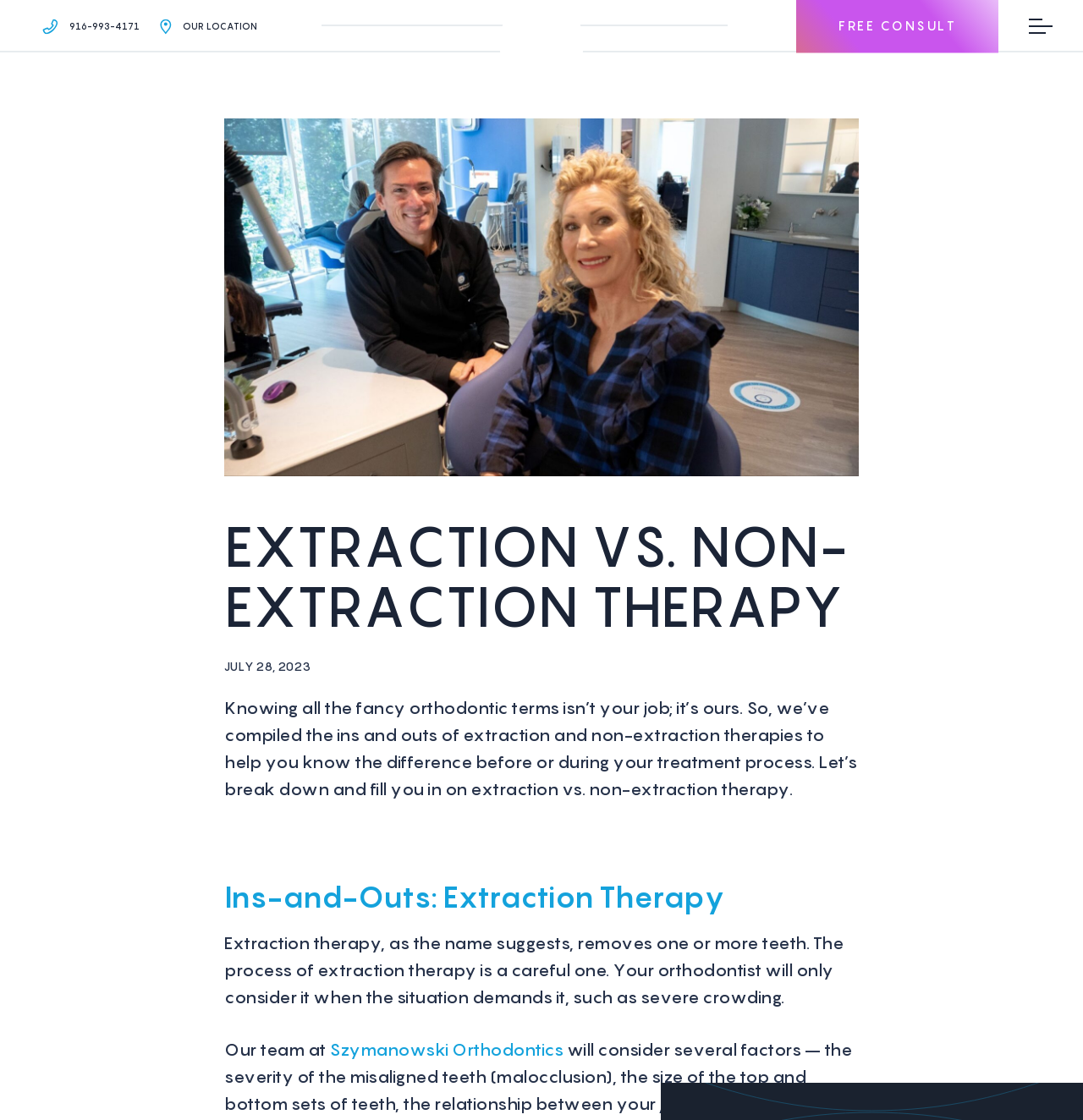Who will consider extraction therapy?
Look at the image and respond with a one-word or short-phrase answer.

Your orthodontist